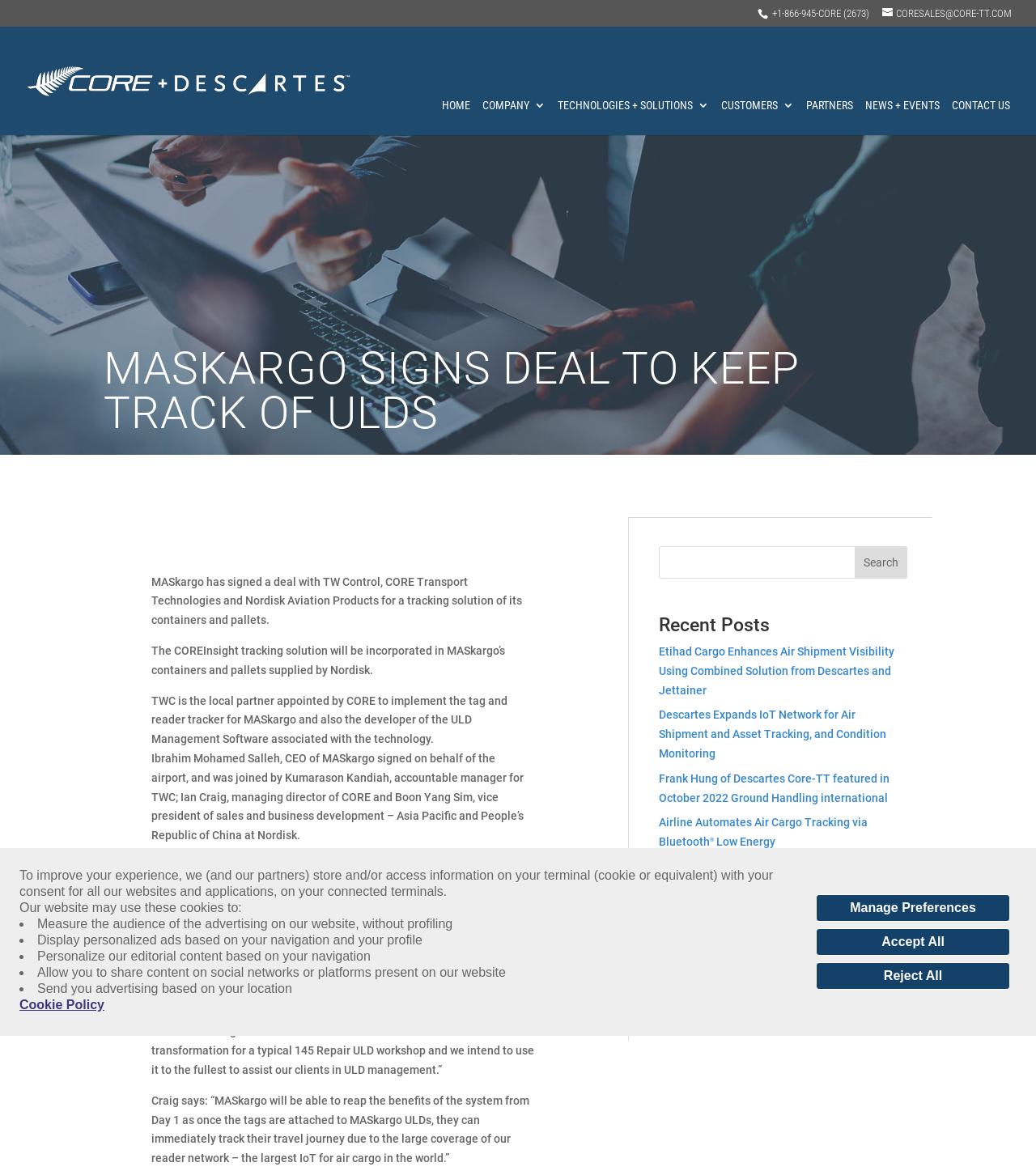Determine the bounding box coordinates of the clickable element necessary to fulfill the instruction: "Contact CORE Transport Technologies". Provide the coordinates as four float numbers within the 0 to 1 range, i.e., [left, top, right, bottom].

[0.852, 0.006, 0.977, 0.017]